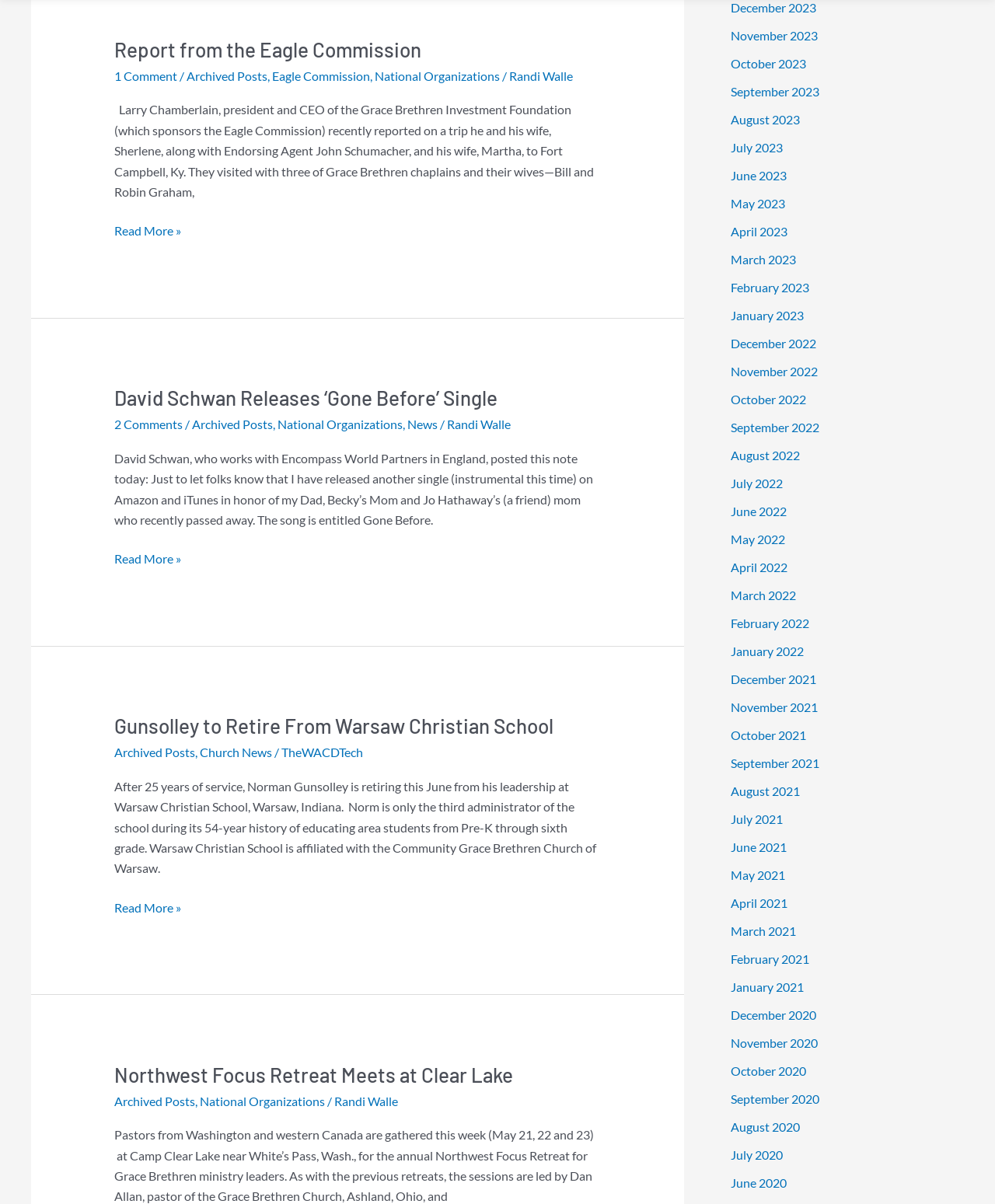What is the purpose of the Northwest Focus Retreat?
Please use the image to provide a one-word or short phrase answer.

For Grace Brethren ministry leaders